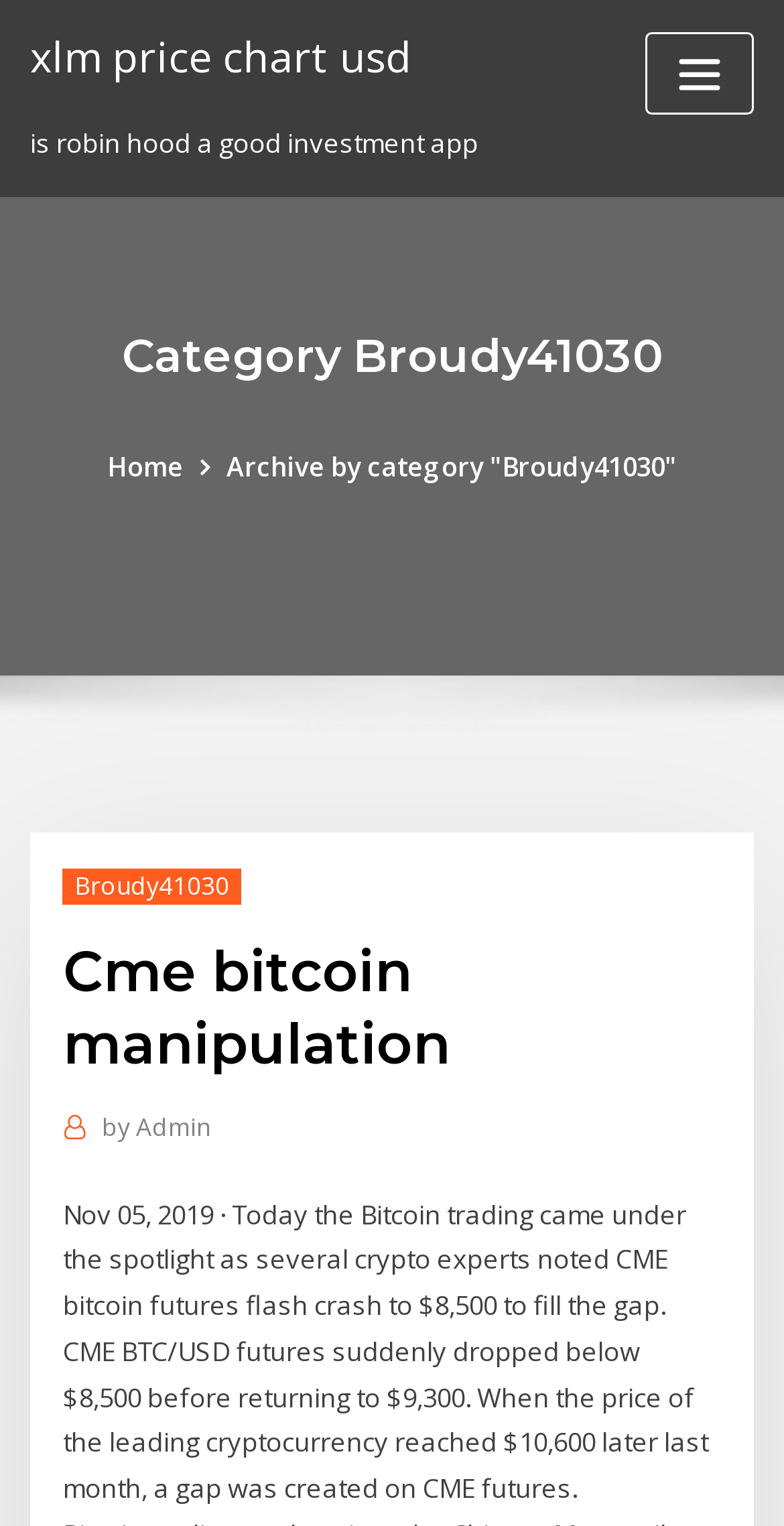From the given element description: "Home", find the bounding box for the UI element. Provide the coordinates as four float numbers between 0 and 1, in the order [left, top, right, bottom].

[0.137, 0.294, 0.234, 0.317]